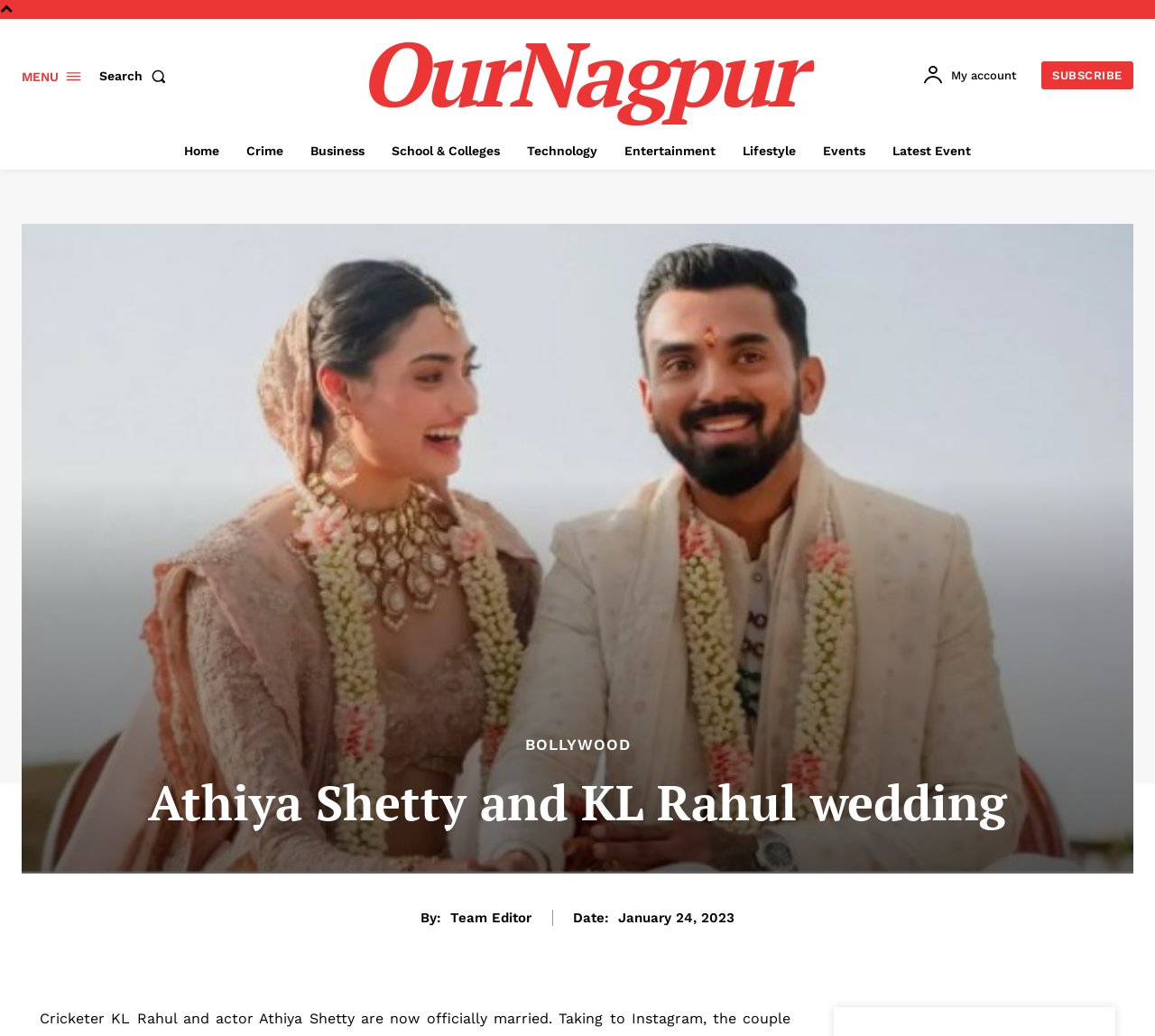Please provide a brief answer to the question using only one word or phrase: 
When was the news article published?

January 24, 2023